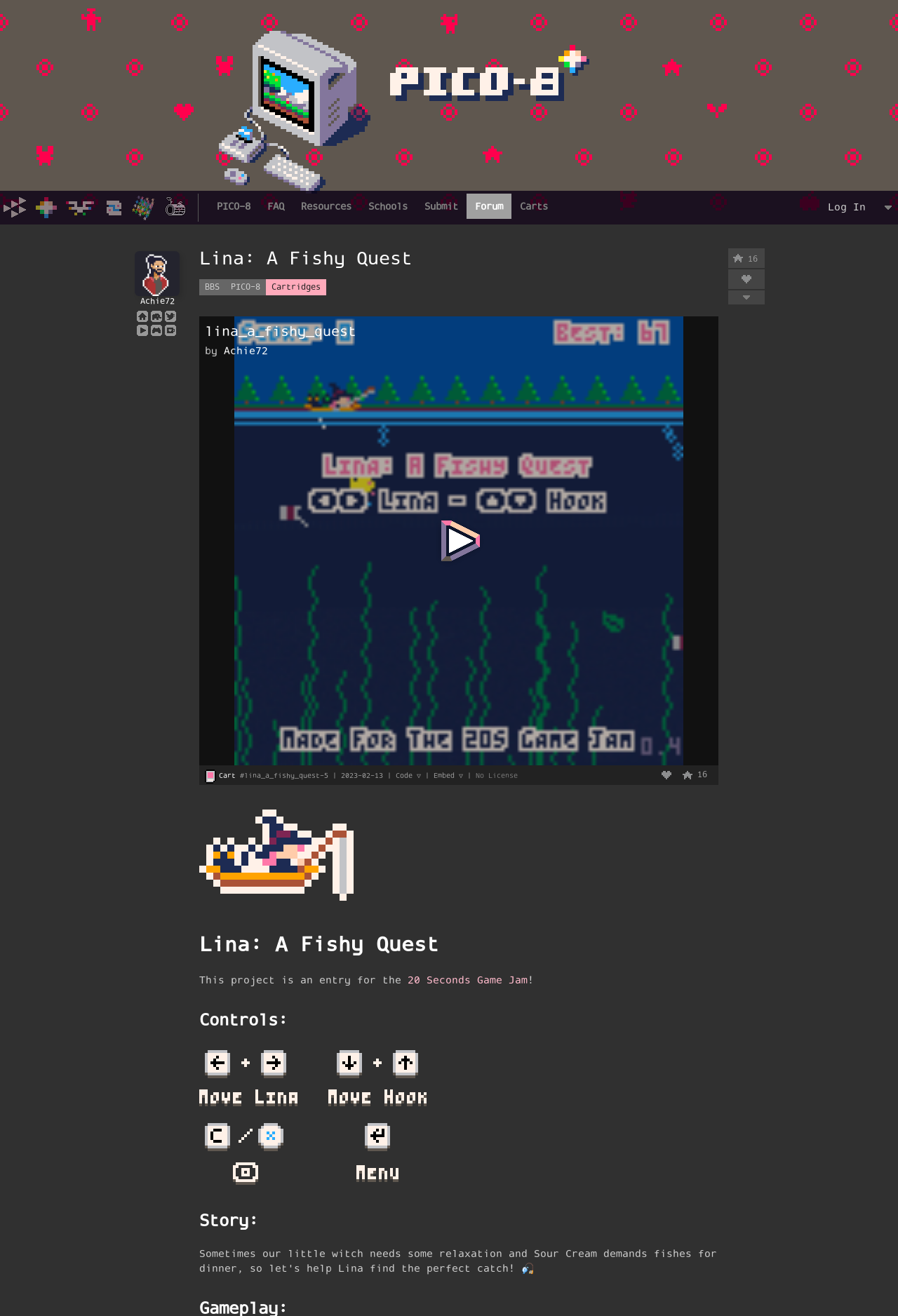Find the bounding box coordinates of the element I should click to carry out the following instruction: "Click on the Achie72 link".

[0.147, 0.217, 0.203, 0.234]